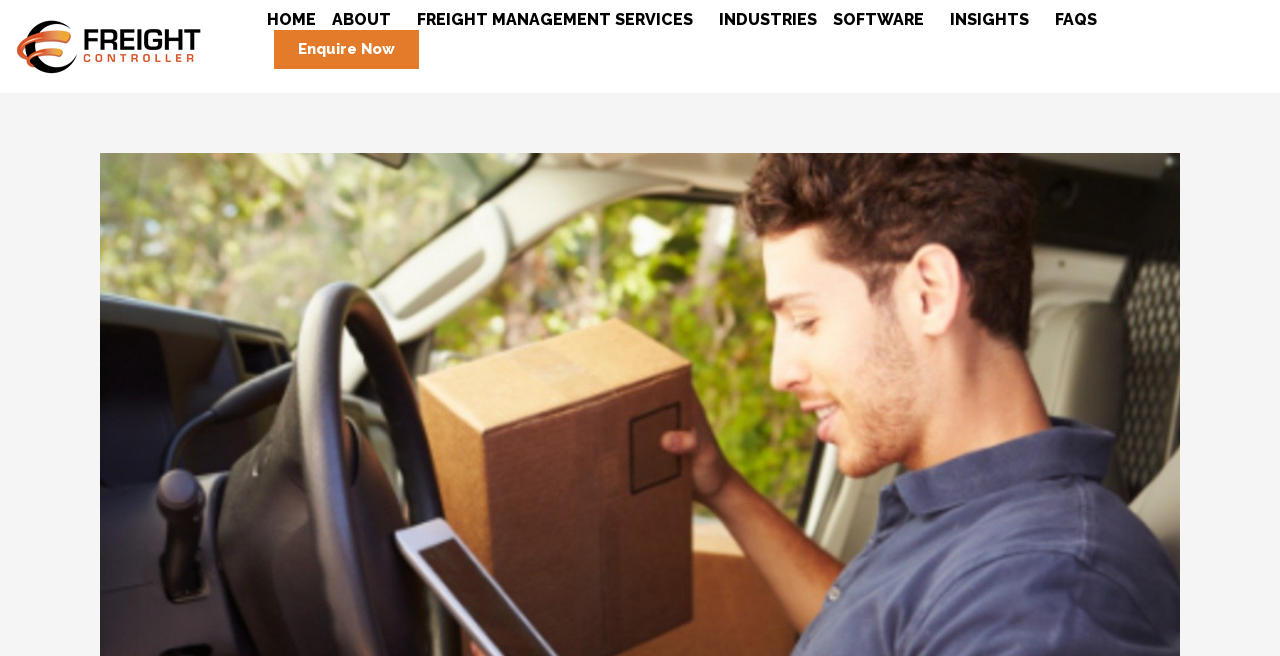Respond with a single word or phrase for the following question: 
How many main menu items are there?

7